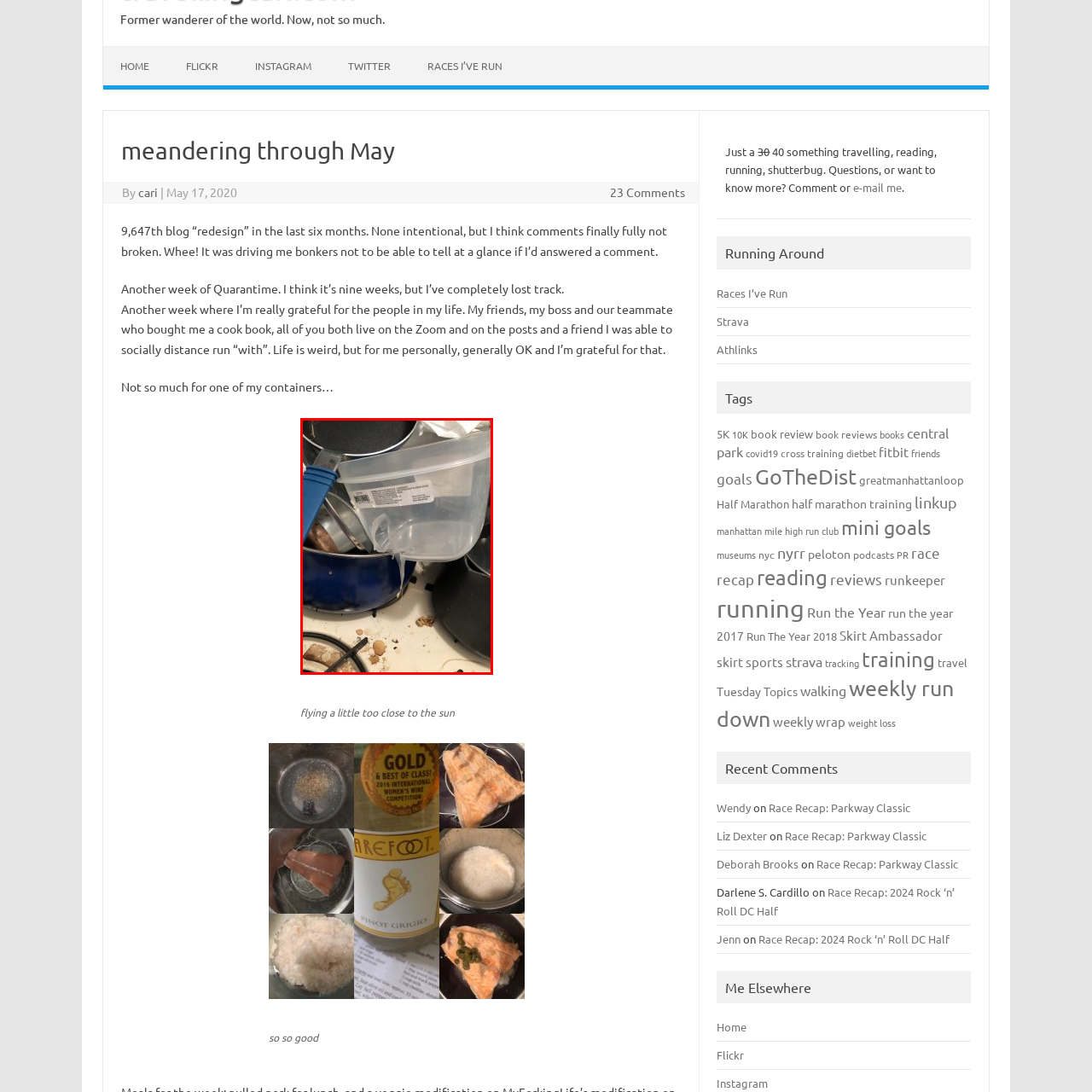What suggests recent culinary activity? Look at the image outlined by the red bounding box and provide a succinct answer in one word or a brief phrase.

Crumbs and remnants